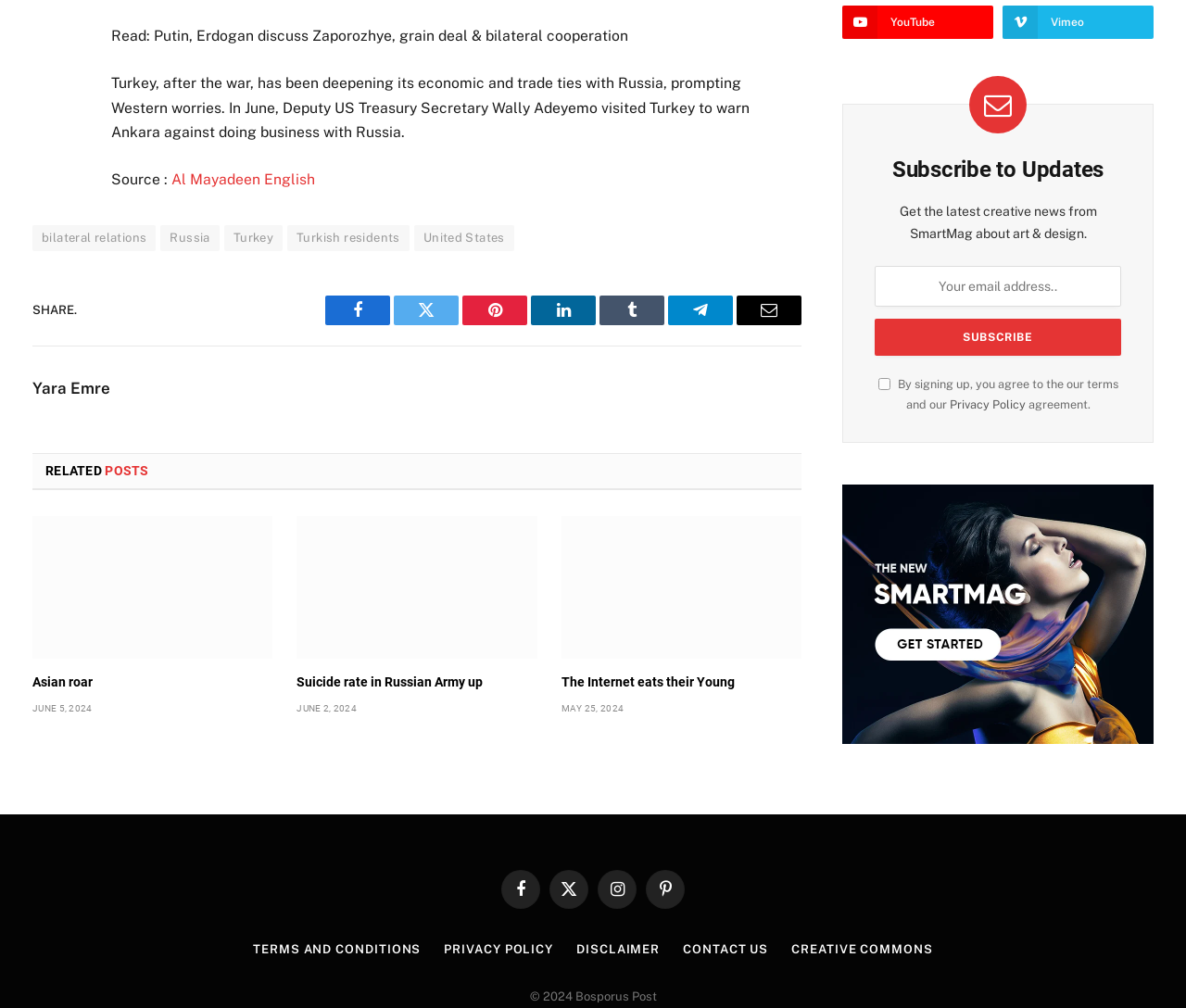Using the information in the image, give a comprehensive answer to the question: 
What is the topic of the article?

The topic of the article can be determined by reading the title of the article, which is 'Read: Putin, Erdogan discuss Zaporozhye, grain deal & bilateral cooperation'. This title suggests that the article is about a discussion between Putin and Erdogan regarding Zaporozhye, grain deal, and bilateral cooperation.